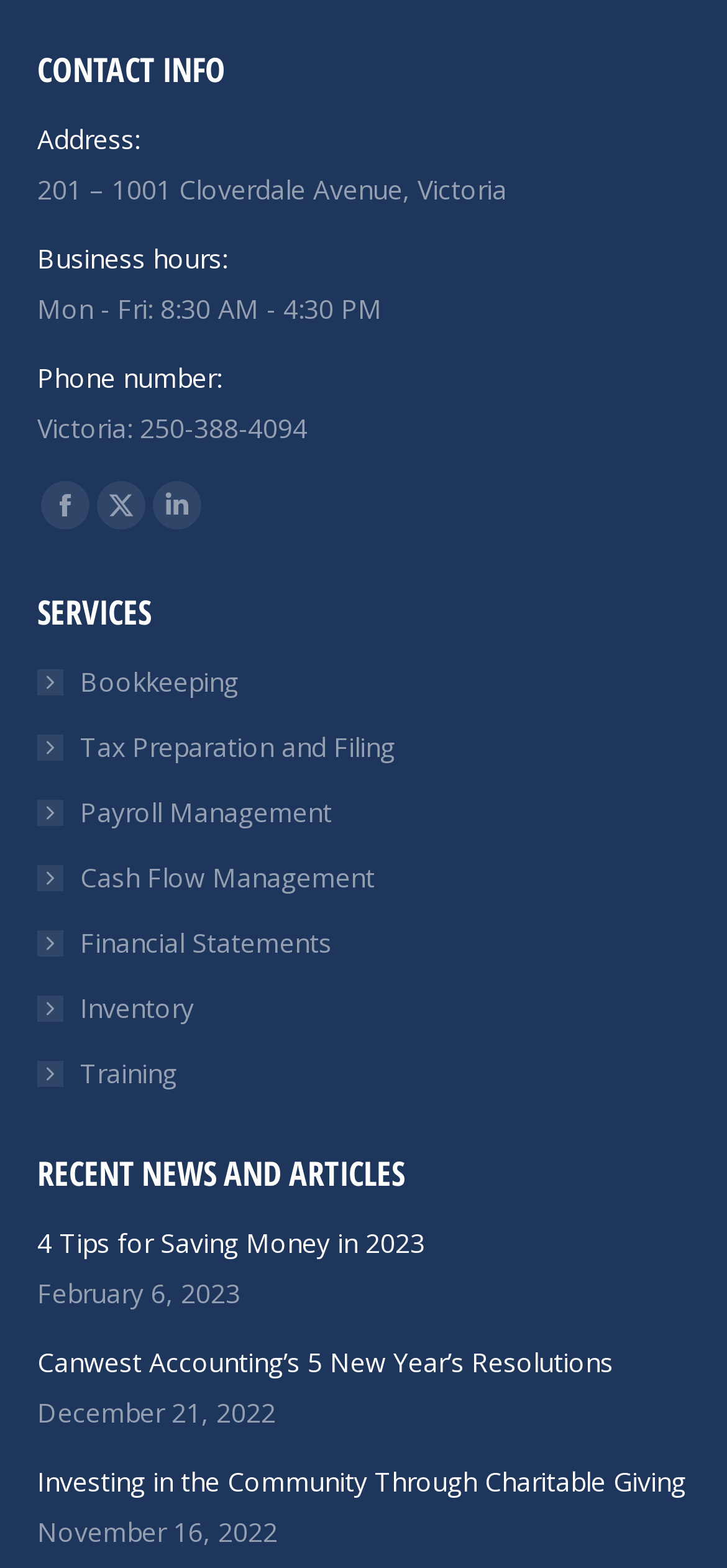What is the title of the first article?
Look at the image and respond to the question as thoroughly as possible.

I found the title of the first article by looking at the 'RECENT NEWS AND ARTICLES' section, where it says '4 Tips for Saving Money in 2023' as the link text of the first article.